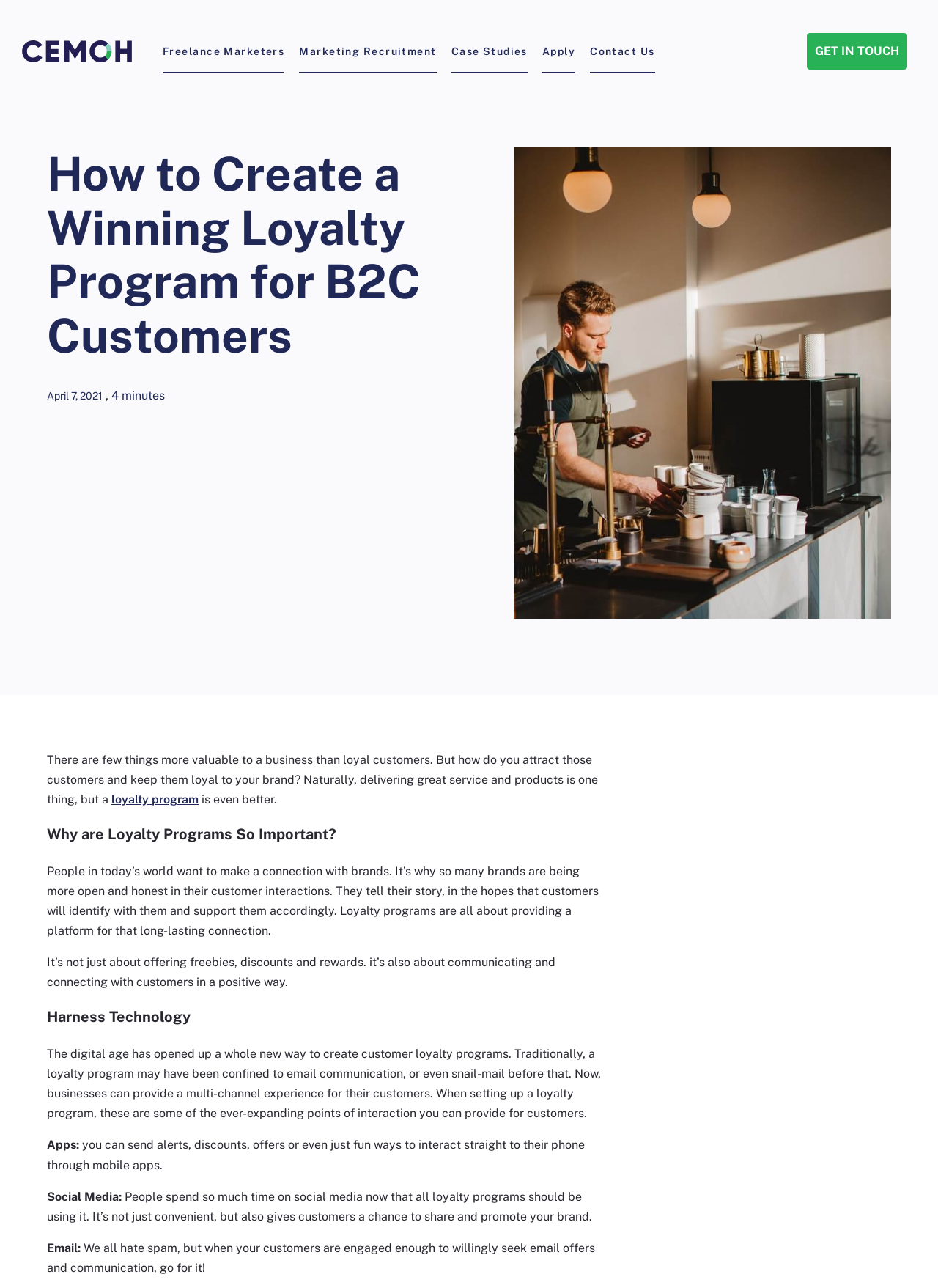Use a single word or phrase to answer the question:
What is the importance of delivering great service and products?

Attracting loyal customers